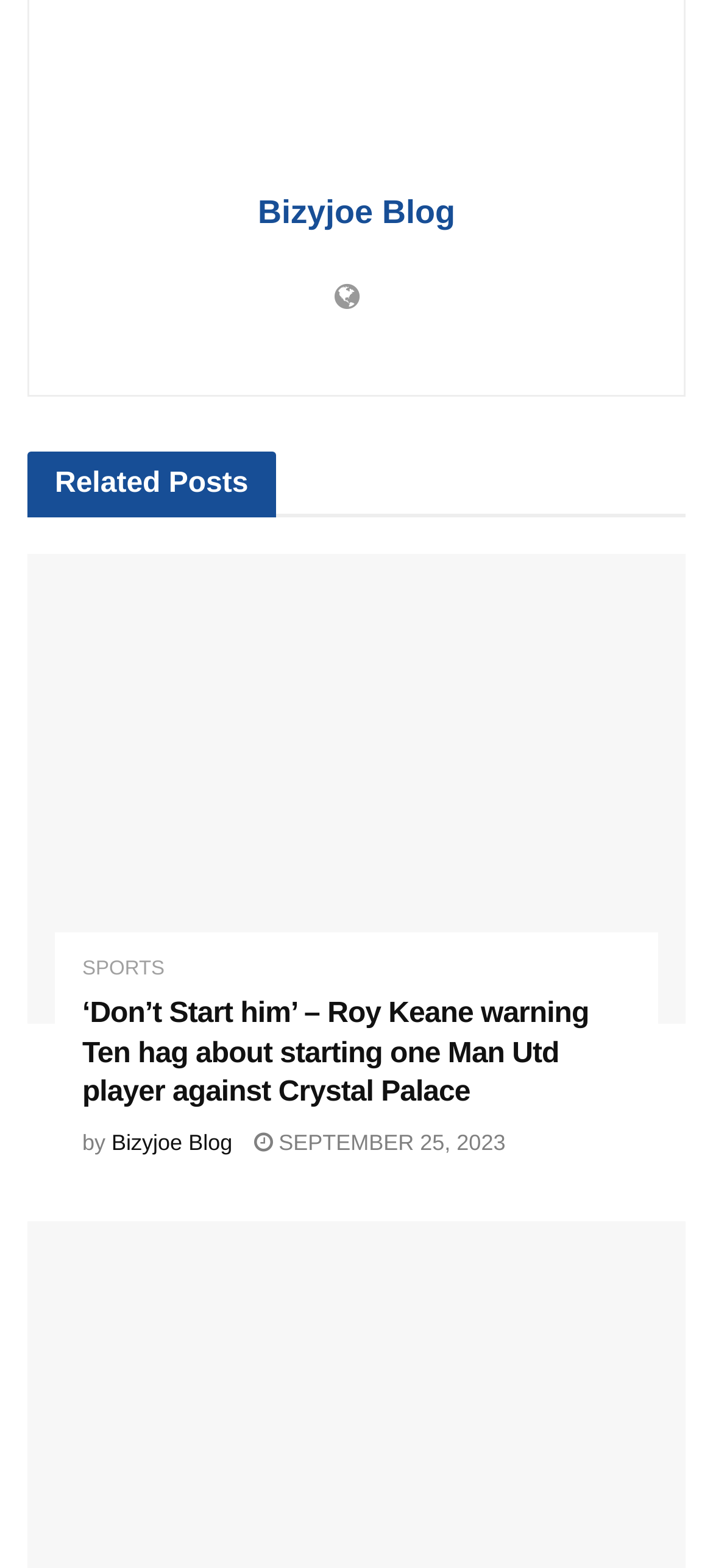What is the name of the blog? Refer to the image and provide a one-word or short phrase answer.

Bizyjoe Blog